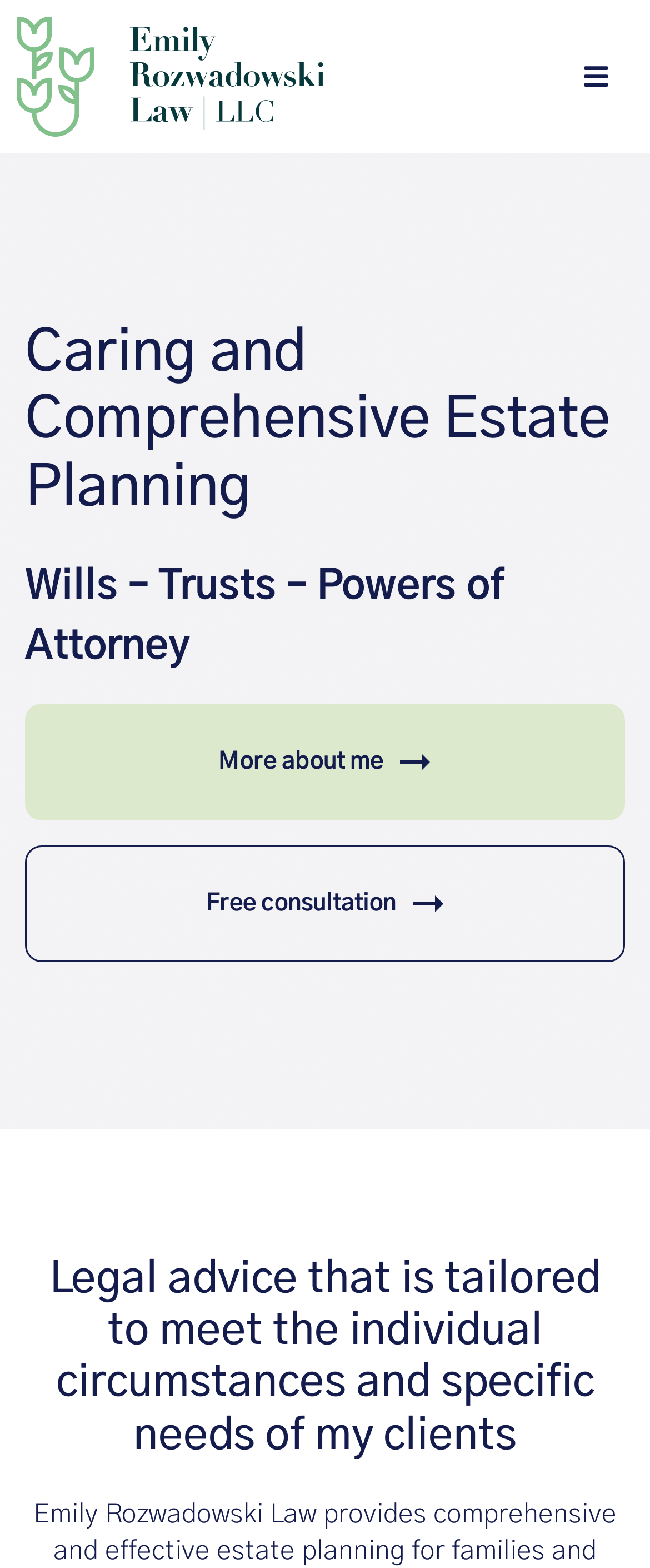Please provide a one-word or phrase answer to the question: 
What services does the law firm offer?

Wills, Trusts, and Powers of Attorney